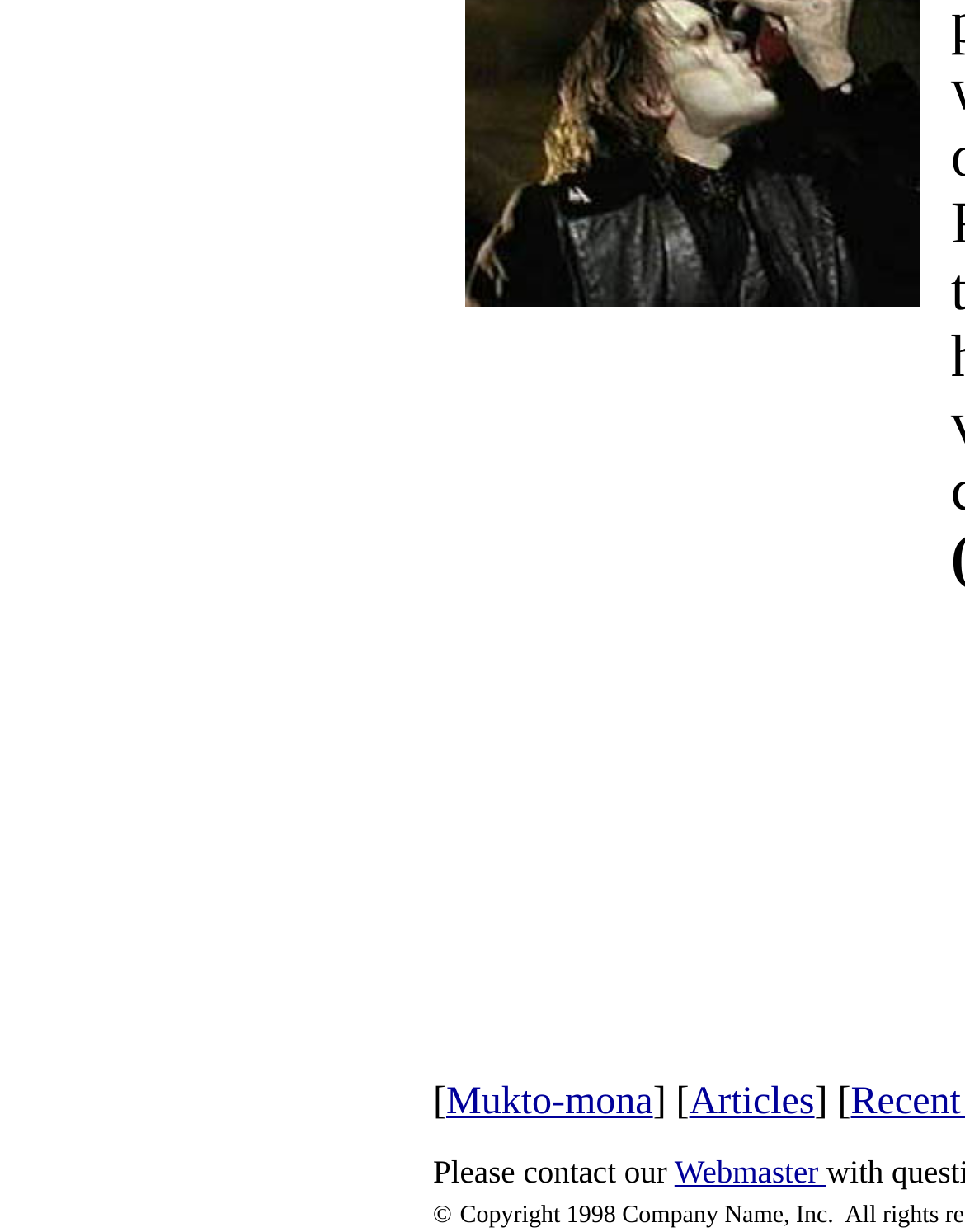Provide a single word or phrase answer to the question: 
How many table cells are in the webpage?

4